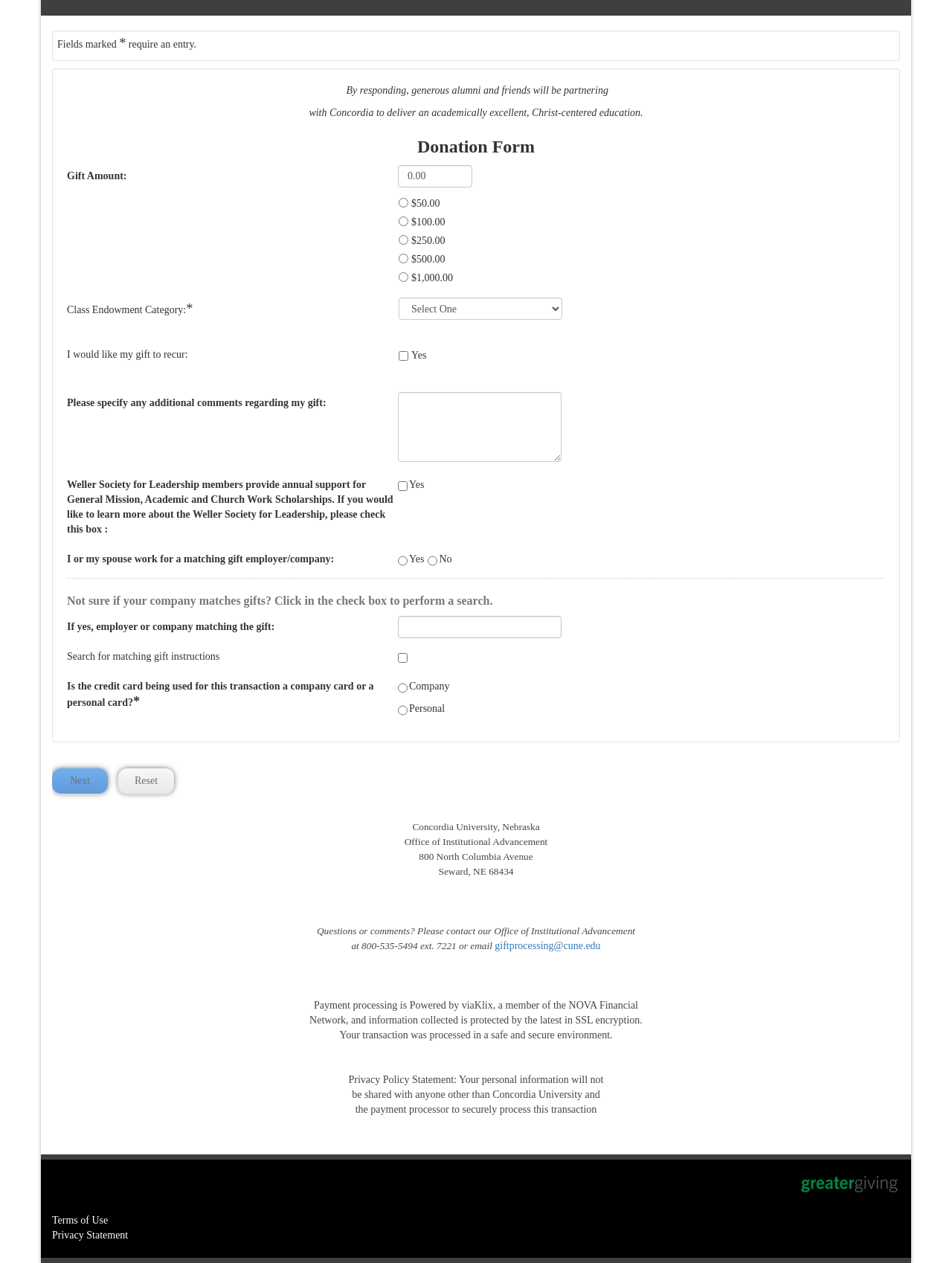What is the minimum gift amount?
Based on the visual information, provide a detailed and comprehensive answer.

The webpage provides a list of predefined gift amounts, with the smallest amount being $50.00, indicating that this is the minimum amount that can be donated.